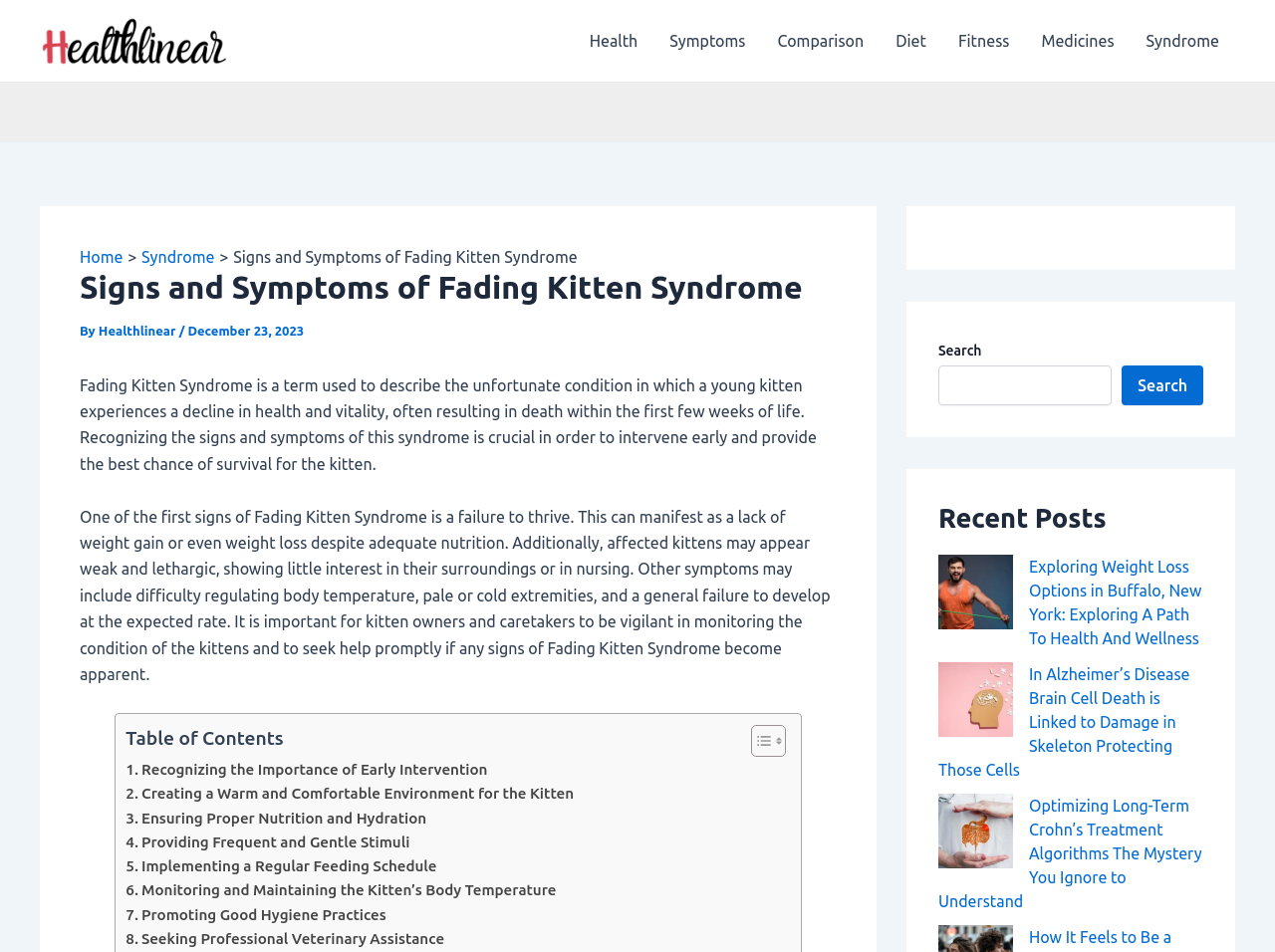Respond to the following question using a concise word or phrase: 
What is the purpose of the 'Table of Contents' section?

To navigate the webpage